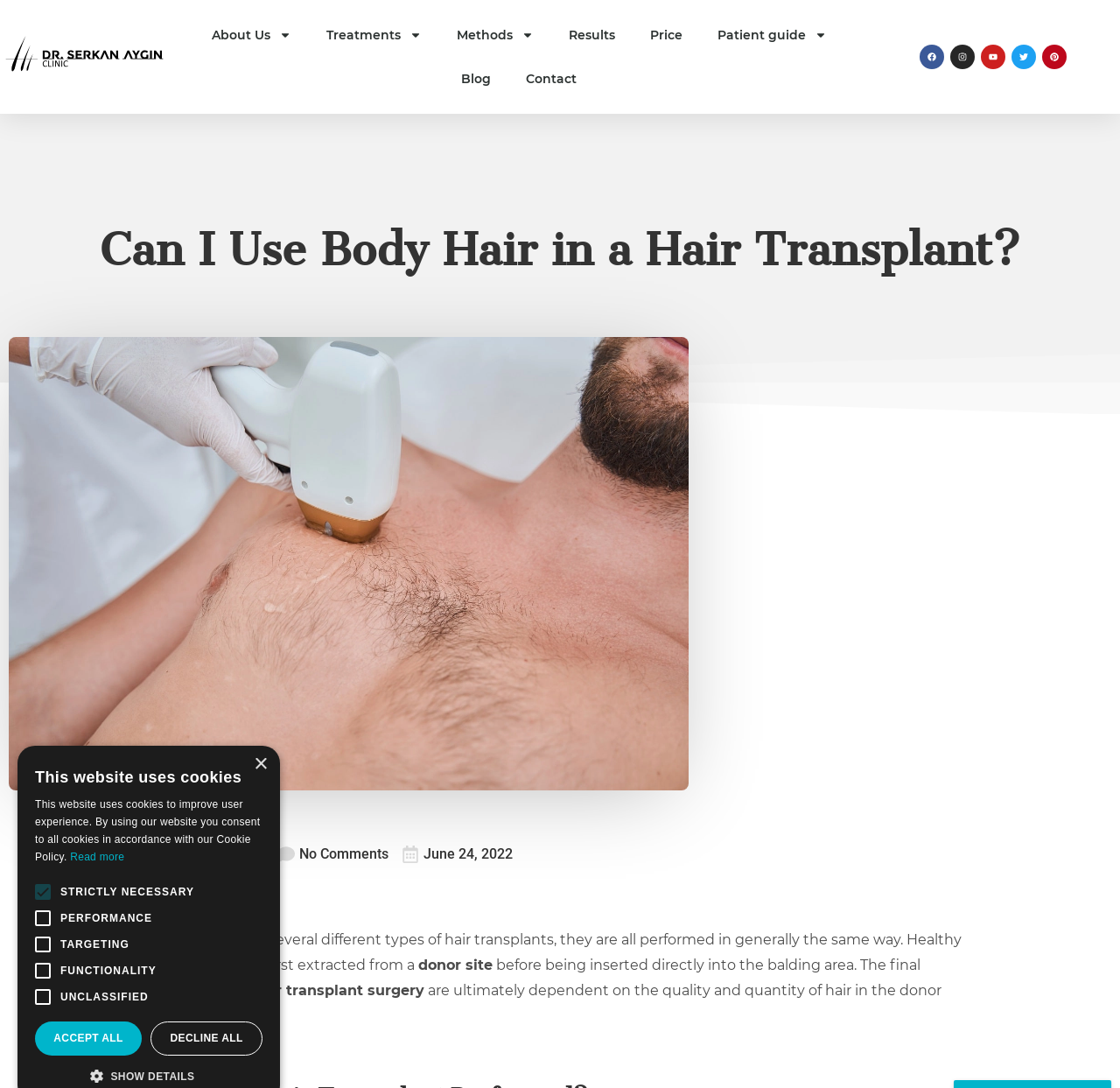What is the clinic's name?
Give a one-word or short phrase answer based on the image.

Dr. Serkan Aygin Clinic